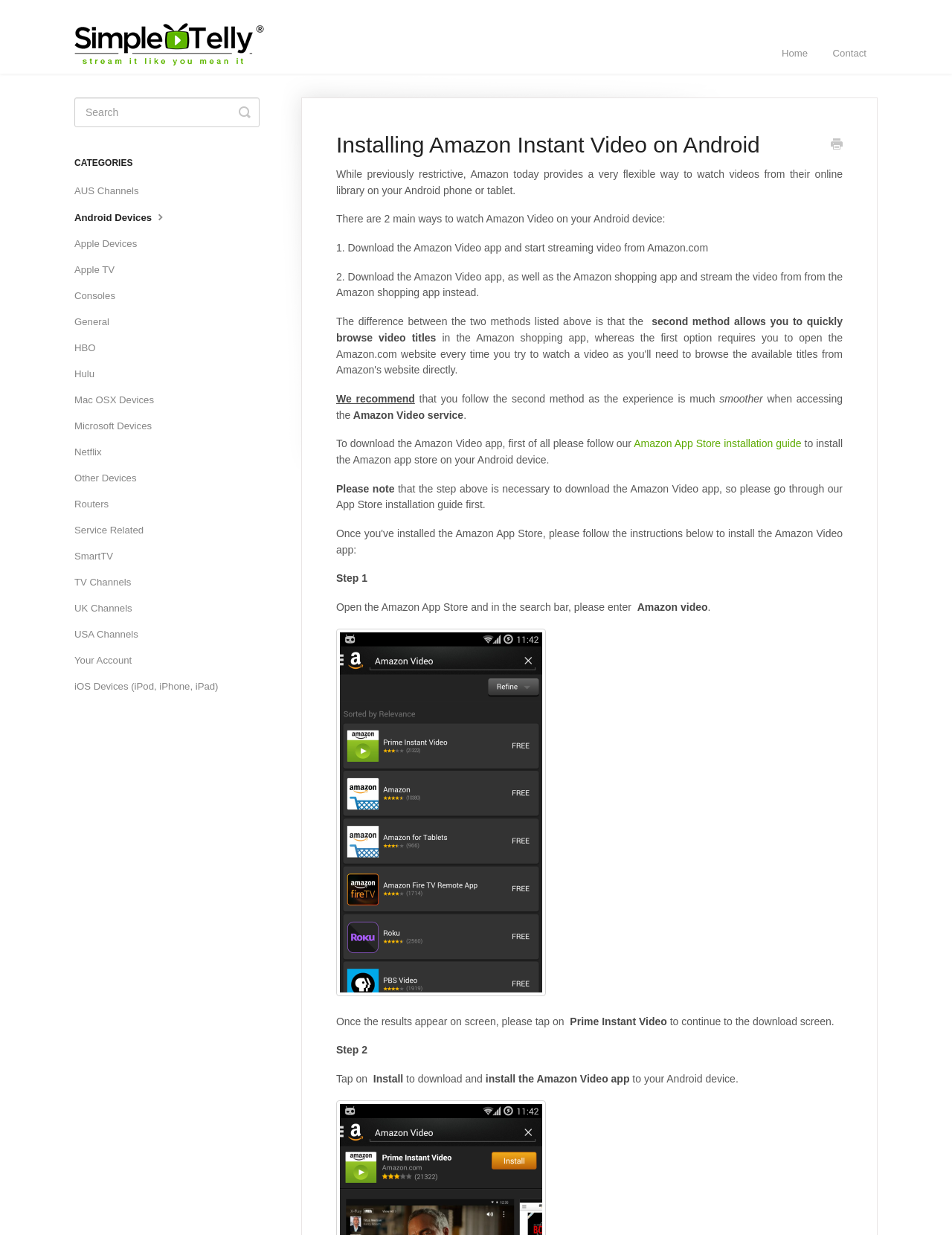Locate the bounding box coordinates of the element I should click to achieve the following instruction: "Go to the 'Contact' page".

[0.863, 0.027, 0.922, 0.06]